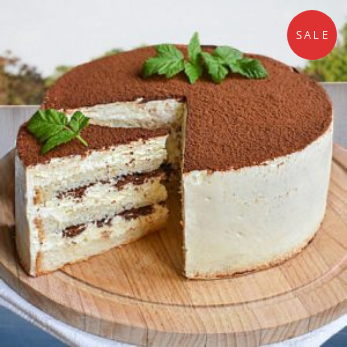Give an in-depth summary of the scene depicted in the image.

Indulge in the rich flavors of the **Love Designer Coffee Cake**, an enticing dessert that features luscious layers of cream and coffee within a beautifully crafted round cake. This half-kilogram treat is perfect for serving 4-6 people, showcasing a delightful harmony of texture and taste. 

The cake is thoughtfully garnished with fresh mint leaves, adding a touch of elegance to its frosted exterior. Its enticing aroma and creamy filling promise to enchant any coffee lover. Currently, this delicious creation is available at a special sale price of **₹799.00**. 

Don't miss the chance to add this delectable cake to your cart for your next celebration or cozy gathering!